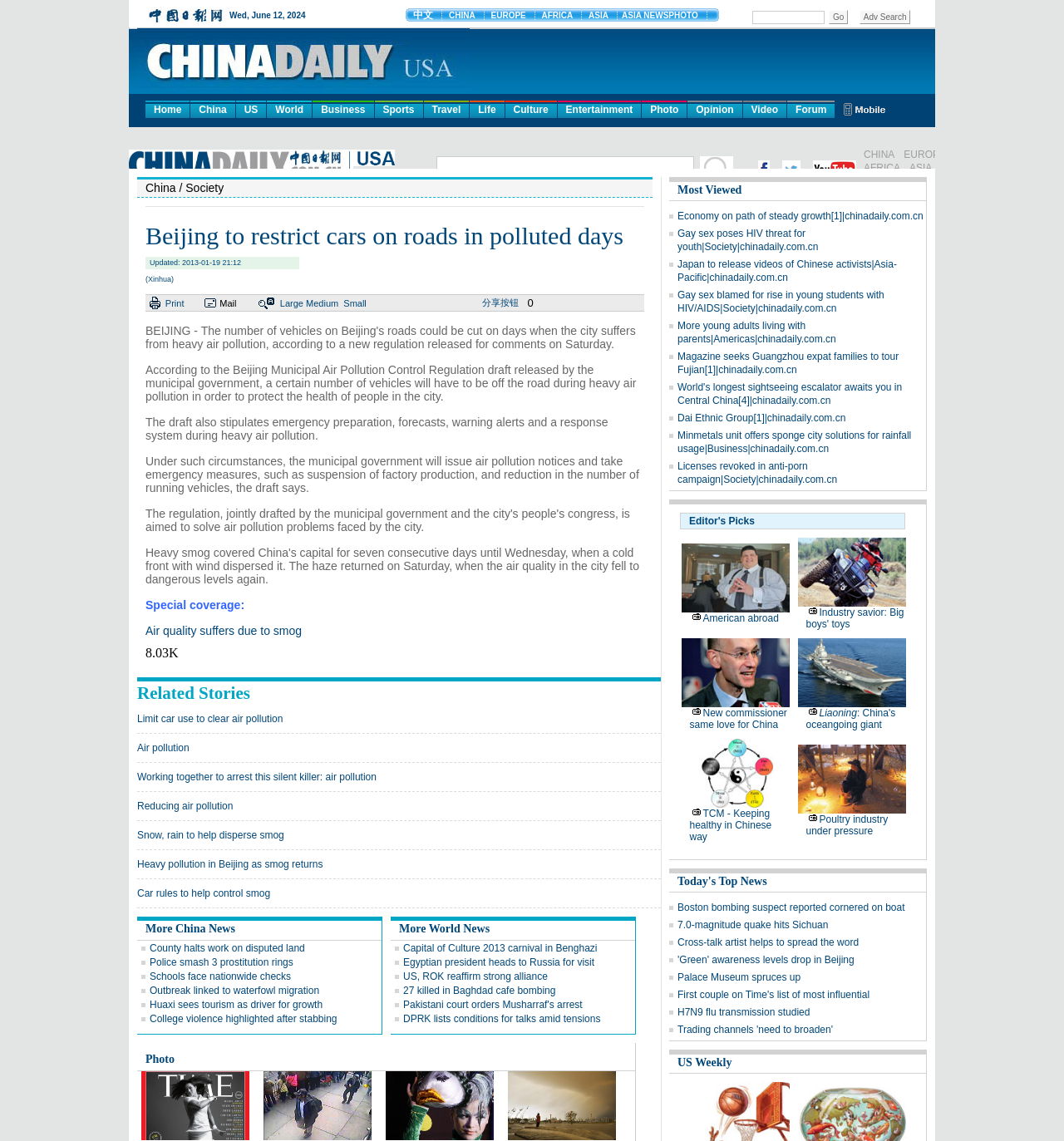What is the current air quality?
Based on the visual content, answer with a single word or a brief phrase.

Poor